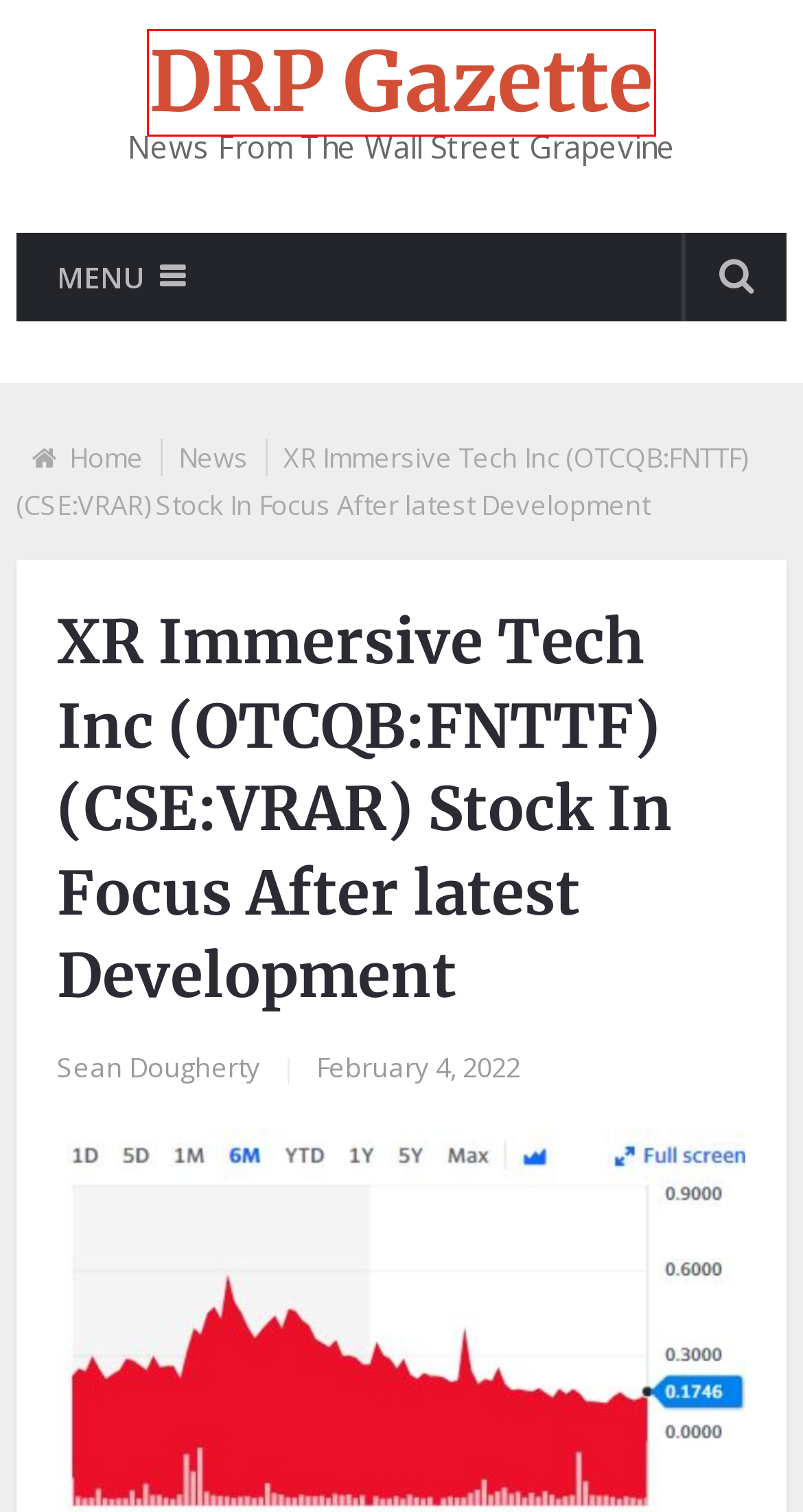Given a webpage screenshot with a red bounding box around a particular element, identify the best description of the new webpage that will appear after clicking on the element inside the red bounding box. Here are the candidates:
A. DRP Gazette - News From The Wall Street Grapevine
B. Privacy Policy - DRP Gazette
C. About Us - DRP Gazette
D. Submissions - DRP Gazette
E. News Archives - DRP Gazette
F. Maison Luxe Inc (OTCMKTS:MASN) Stock Soars As Company All Set To Acquire Kicks On Demand
G. Ankit Singhania, Author at DRP Gazette
H. Sean Dougherty, Author at DRP Gazette

A